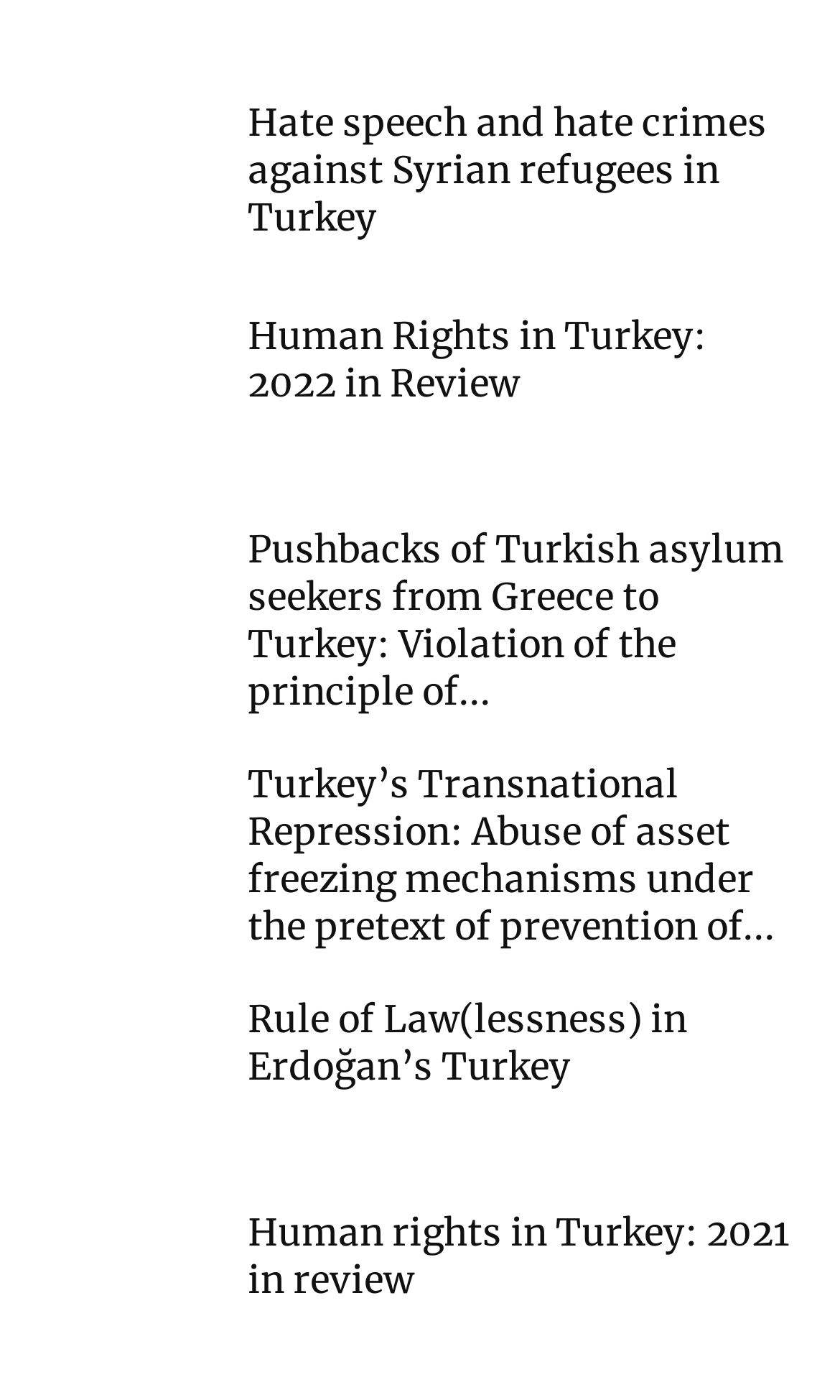Kindly provide the bounding box coordinates of the section you need to click on to fulfill the given instruction: "Read about human rights in Turkey in 2022".

[0.295, 0.224, 0.949, 0.291]